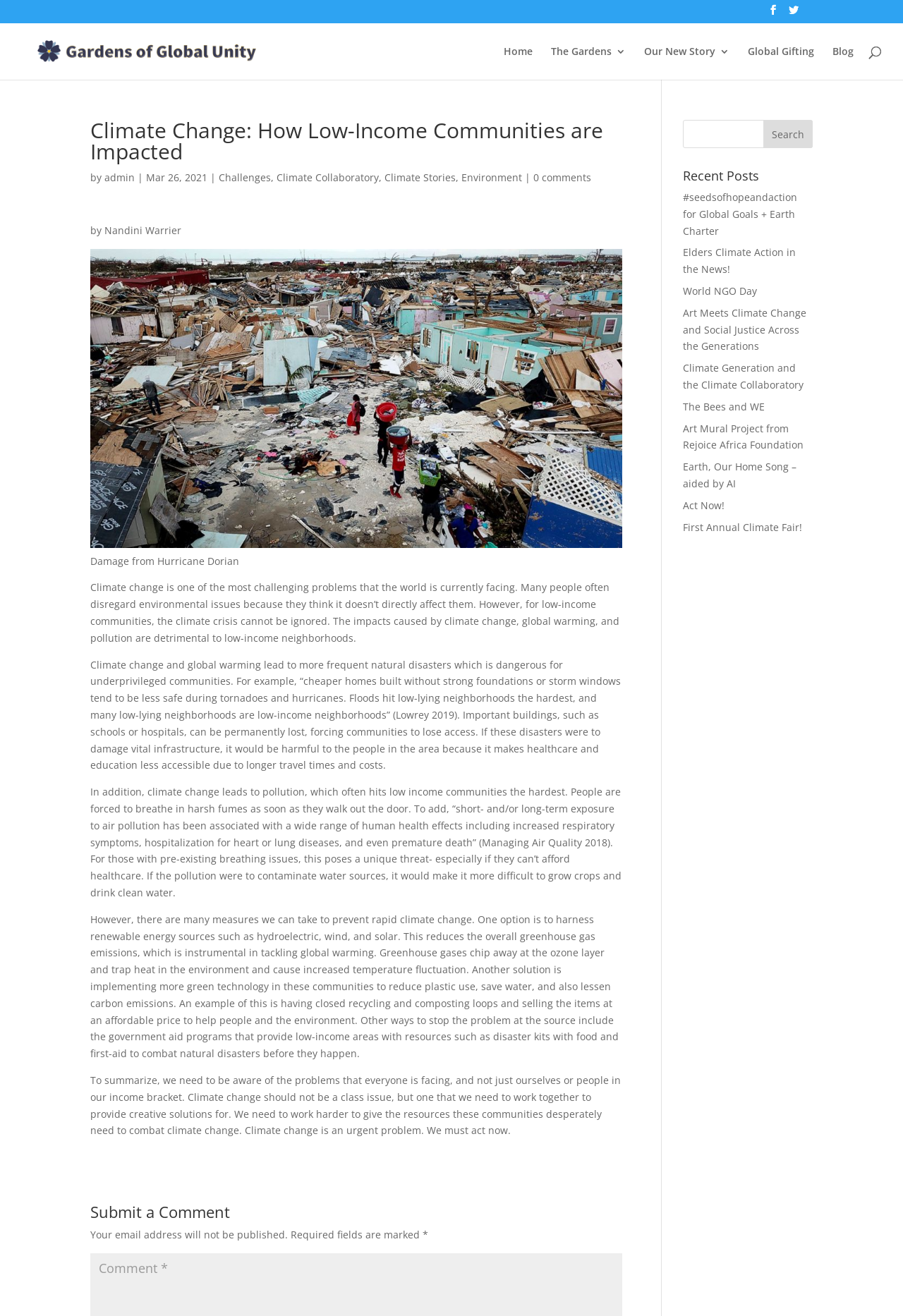Pinpoint the bounding box coordinates for the area that should be clicked to perform the following instruction: "Read the blog post about Climate Change".

[0.1, 0.441, 0.686, 0.49]